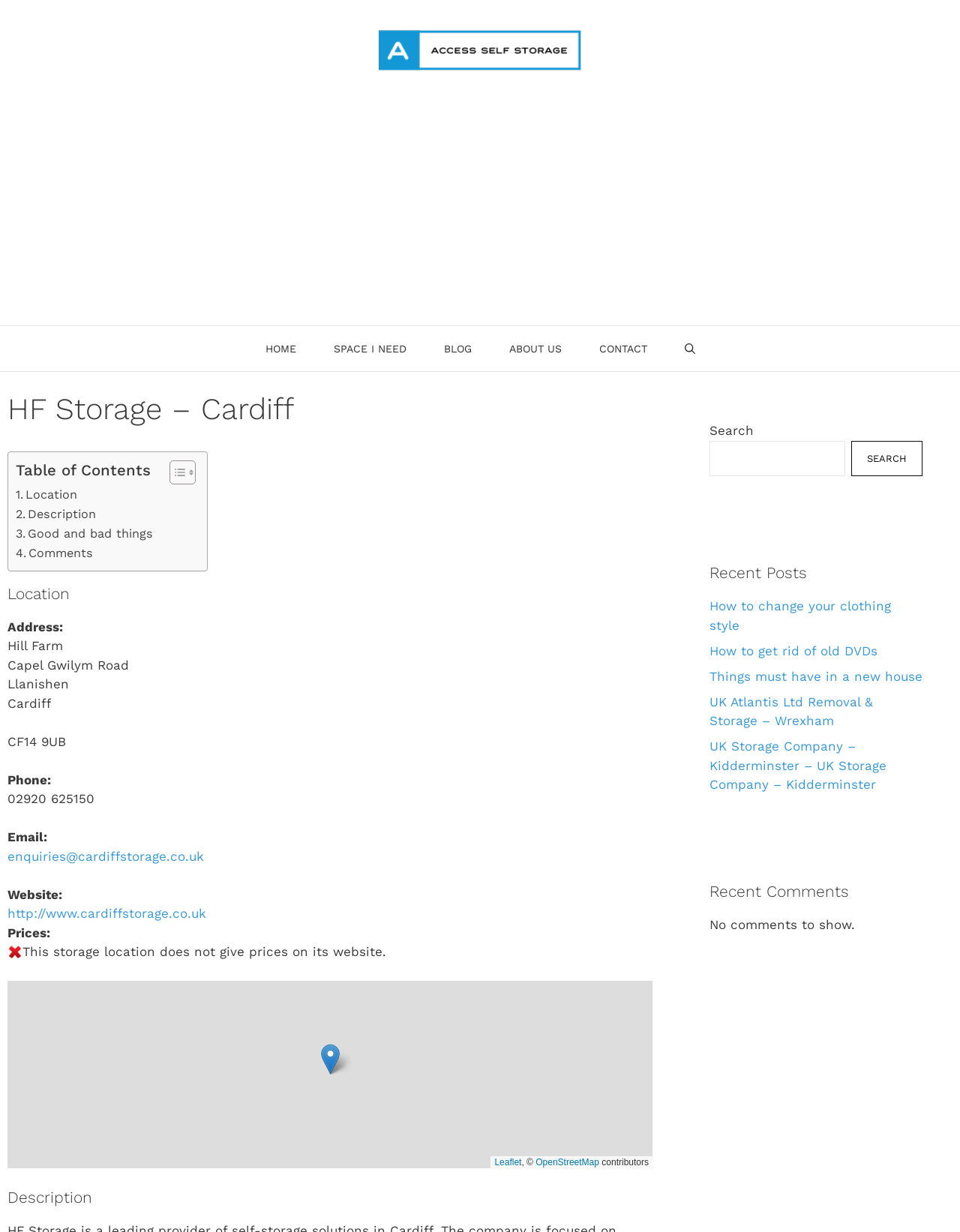Given the webpage screenshot and the description, determine the bounding box coordinates (top-left x, top-left y, bottom-right x, bottom-right y) that define the location of the UI element matching this description: How do I advertise?

None